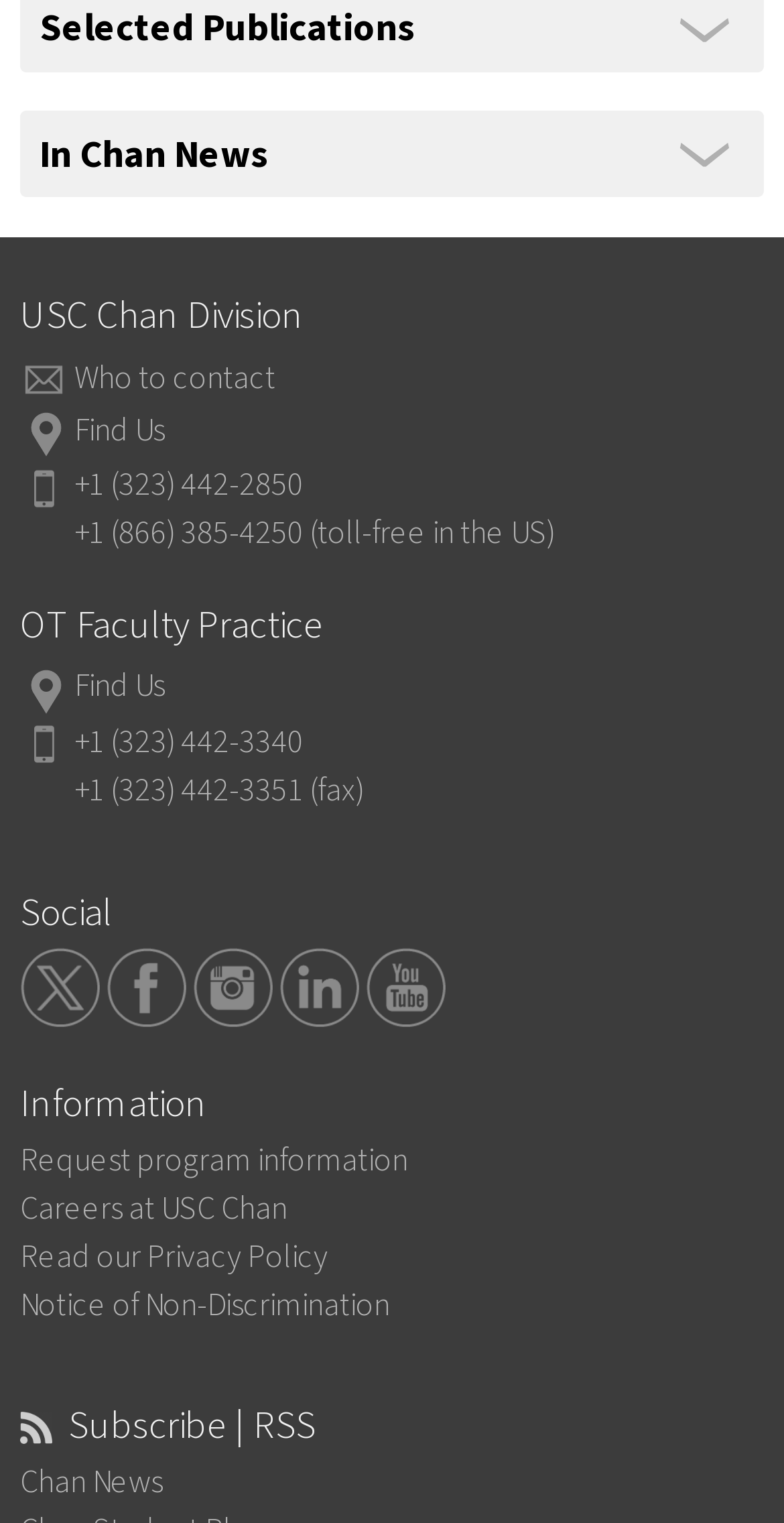Please determine the bounding box coordinates of the element to click in order to execute the following instruction: "Browse Doctoral Project Assignment Repository". The coordinates should be four float numbers between 0 and 1, specified as [left, top, right, bottom].

None